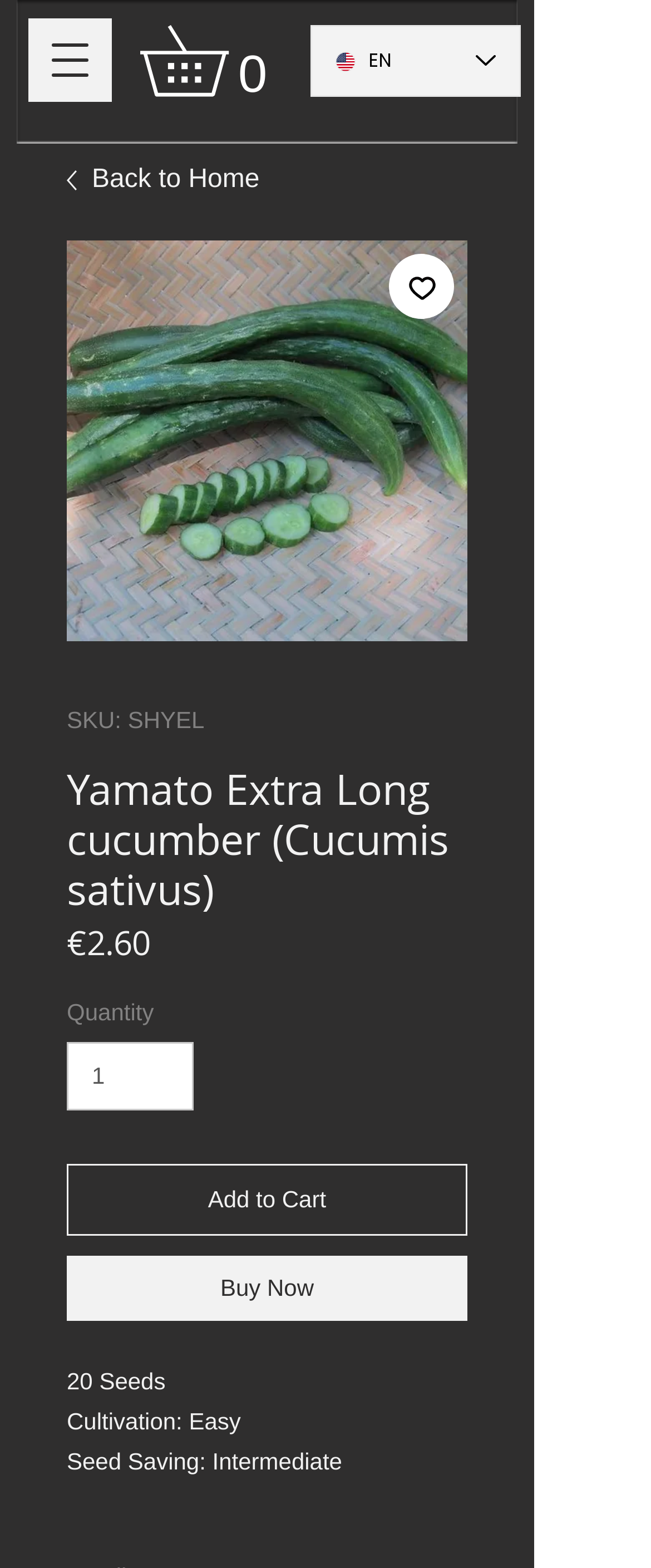What is the cultivation difficulty level of this product?
Please give a detailed and elaborate answer to the question based on the image.

I found the cultivation difficulty level by looking at the text 'Cultivation: Easy' which is located at the bottom of the product description.